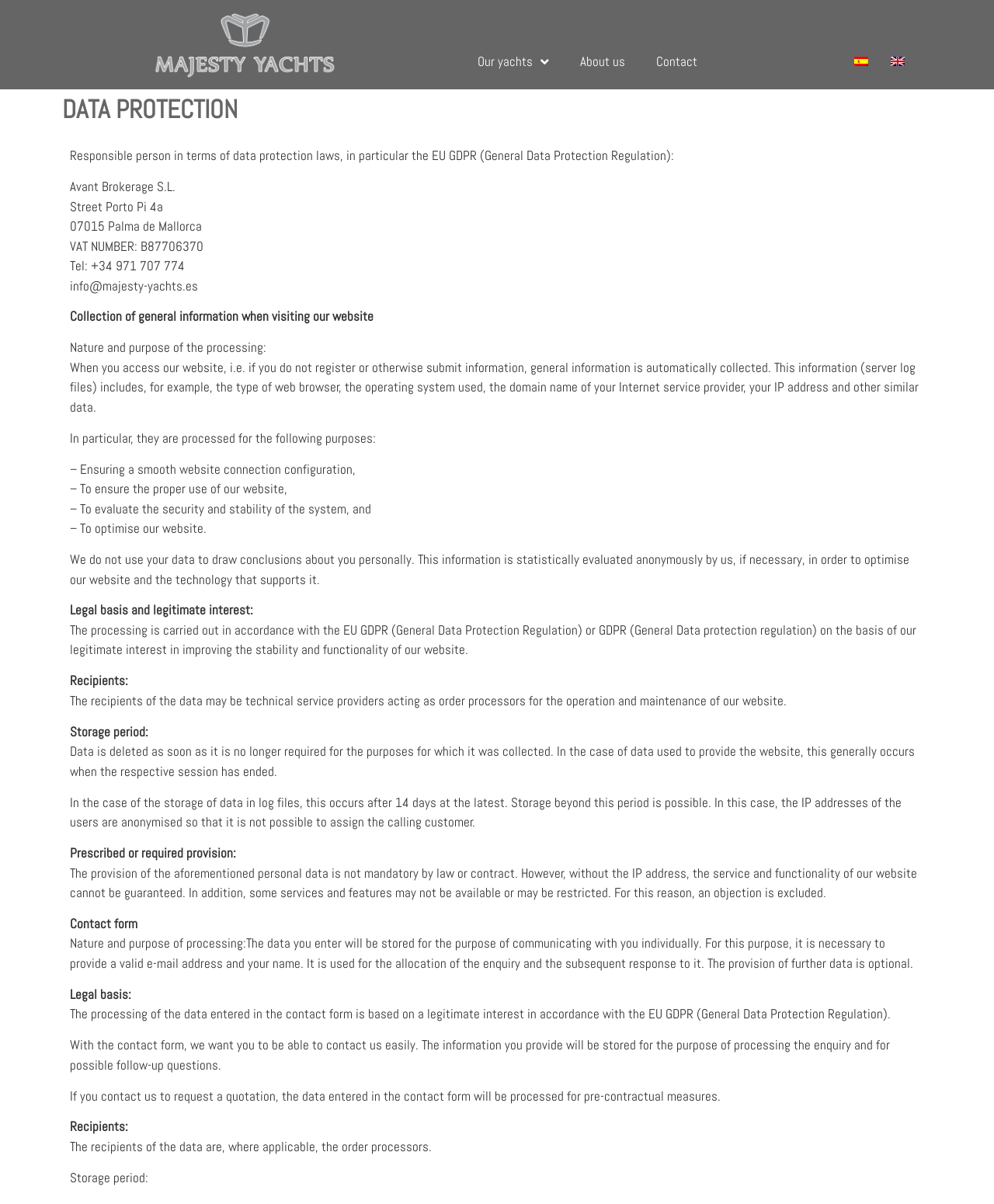Respond to the following question using a concise word or phrase: 
How long is the data stored in log files?

14 days